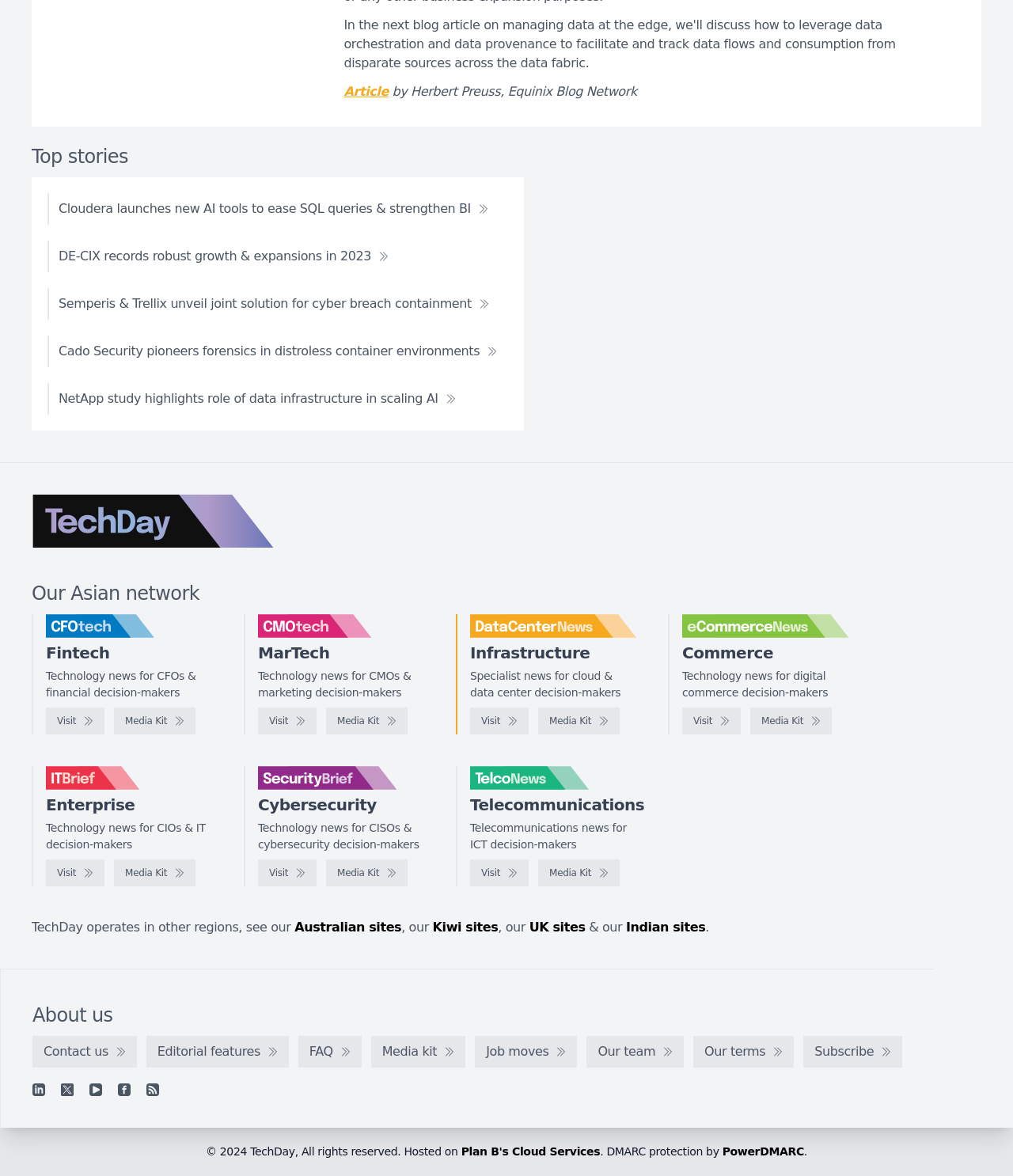Locate the bounding box coordinates of the clickable part needed for the task: "Toggle the Table of Content".

None